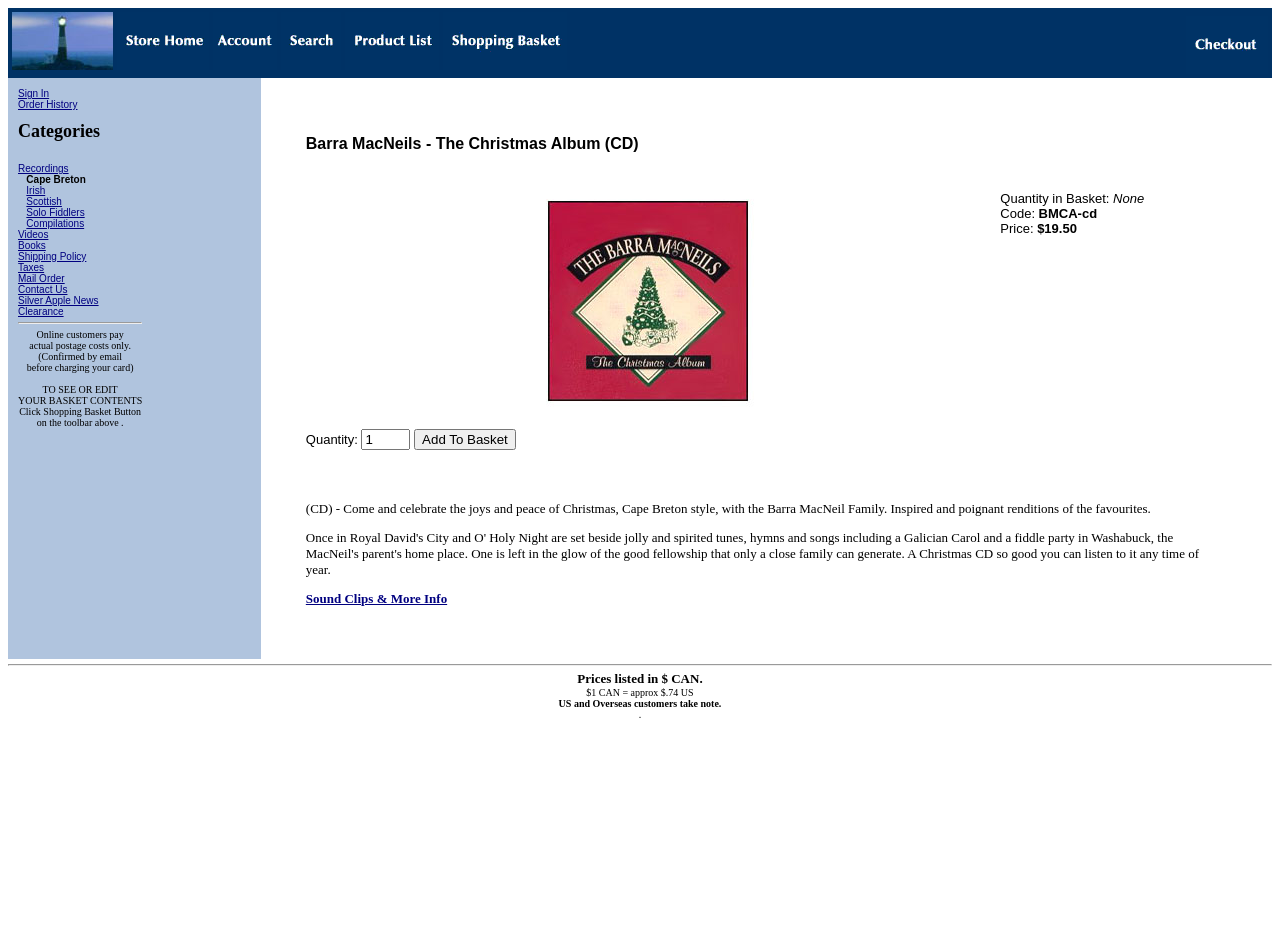Analyze the image and deliver a detailed answer to the question: What is the price of the album?

I found the answer by looking at the text content of the LayoutTableCell element with the text 'Quantity in Basket: None Code: BMCA-cd Price: $19.50' which provides the pricing information of the album.